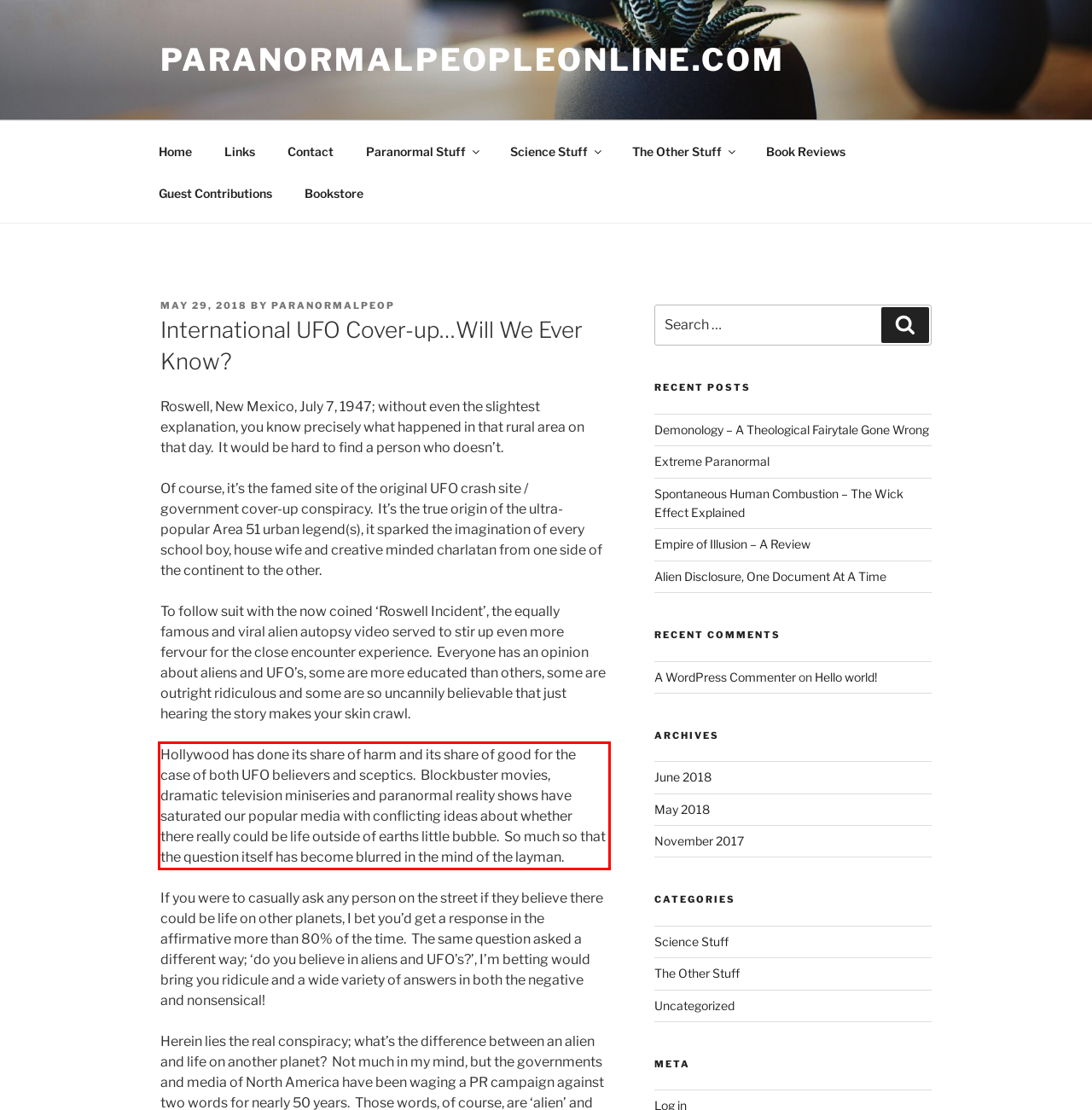You are provided with a webpage screenshot that includes a red rectangle bounding box. Extract the text content from within the bounding box using OCR.

Hollywood has done its share of harm and its share of good for the case of both UFO believers and sceptics. Blockbuster movies, dramatic television miniseries and paranormal reality shows have saturated our popular media with conflicting ideas about whether there really could be life outside of earths little bubble. So much so that the question itself has become blurred in the mind of the layman.